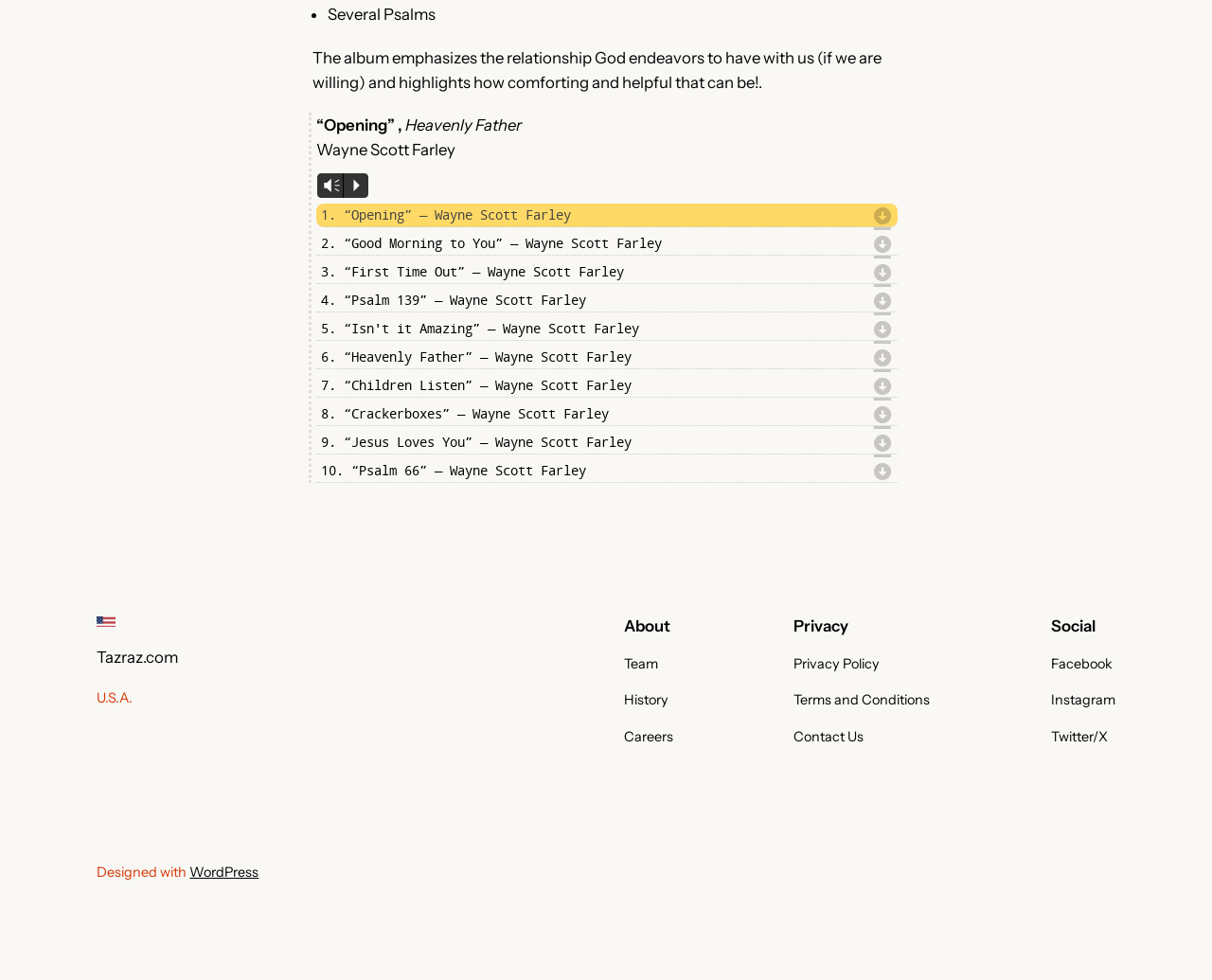Please provide a brief answer to the following inquiry using a single word or phrase:
How many songs are in the album?

15